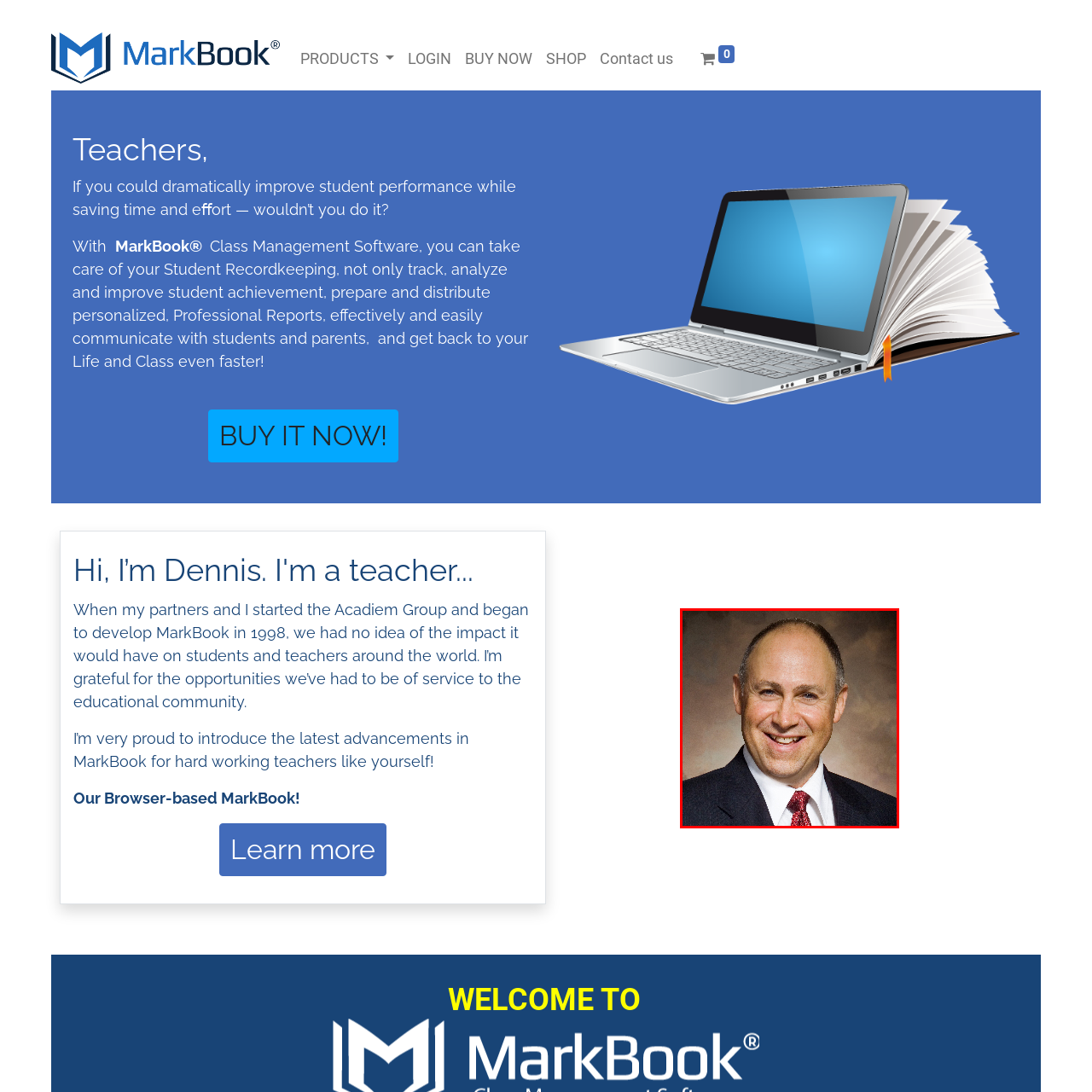Create an extensive caption describing the content of the image outlined in red.

The image features a professional portrait of a man wearing a suit and a red tie, exuding a warm and approachable demeanor. He has a friendly smile that suggests confidence and professionalism. The background appears to be softly blurred, which draws attention to the subject and adds a polished, formal quality to the image. This portrait likely represents an individual associated with the Acadiem Group, a company focused on educational solutions, as indicated by the surrounding context of the webpage.